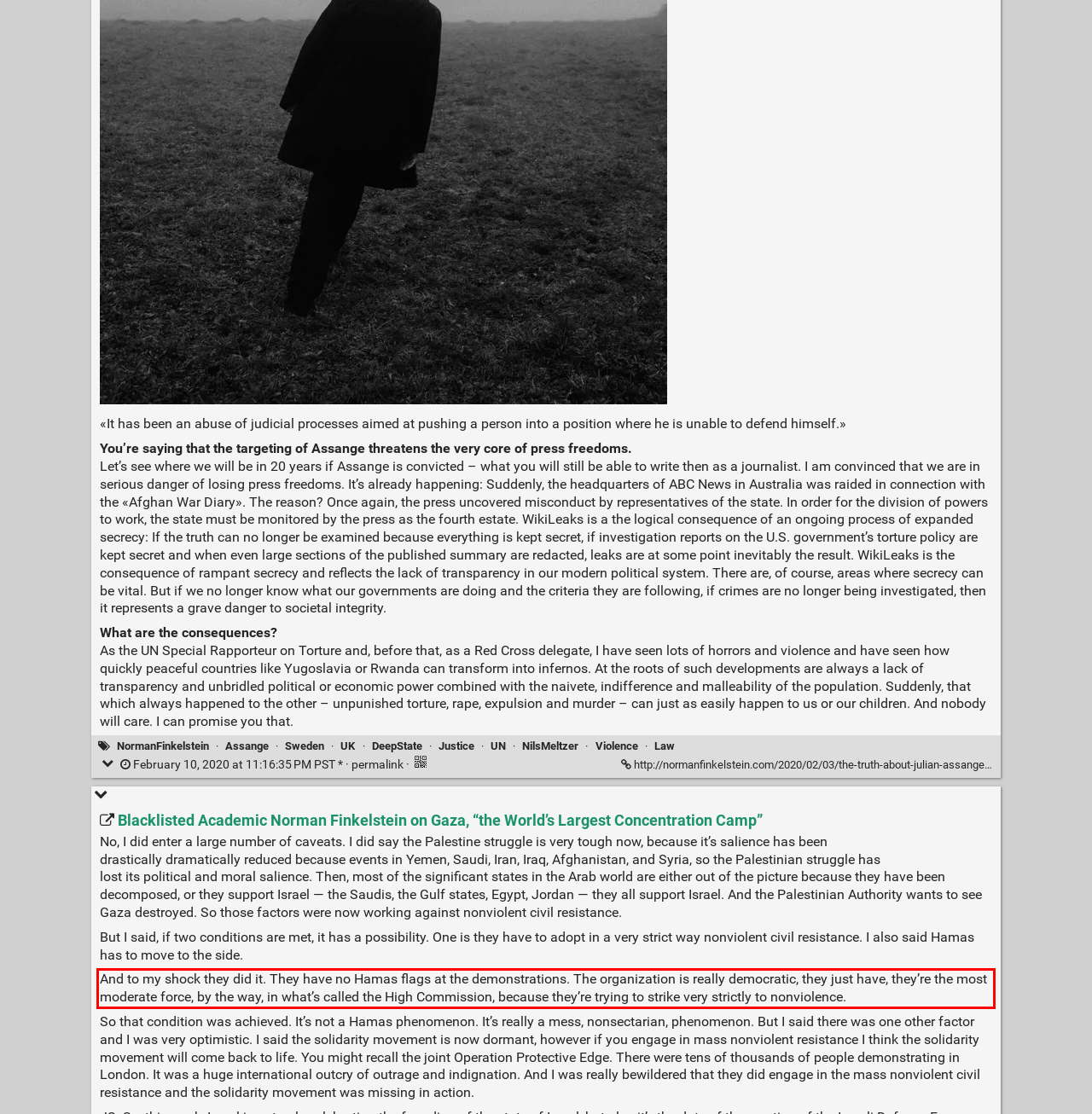Review the webpage screenshot provided, and perform OCR to extract the text from the red bounding box.

And to my shock they did it. They have no Hamas flags at the demonstrations. The organization is really democratic, they just have, they’re the most moderate force, by the way, in what’s called the High Commission, because they’re trying to strike very strictly to nonviolence.